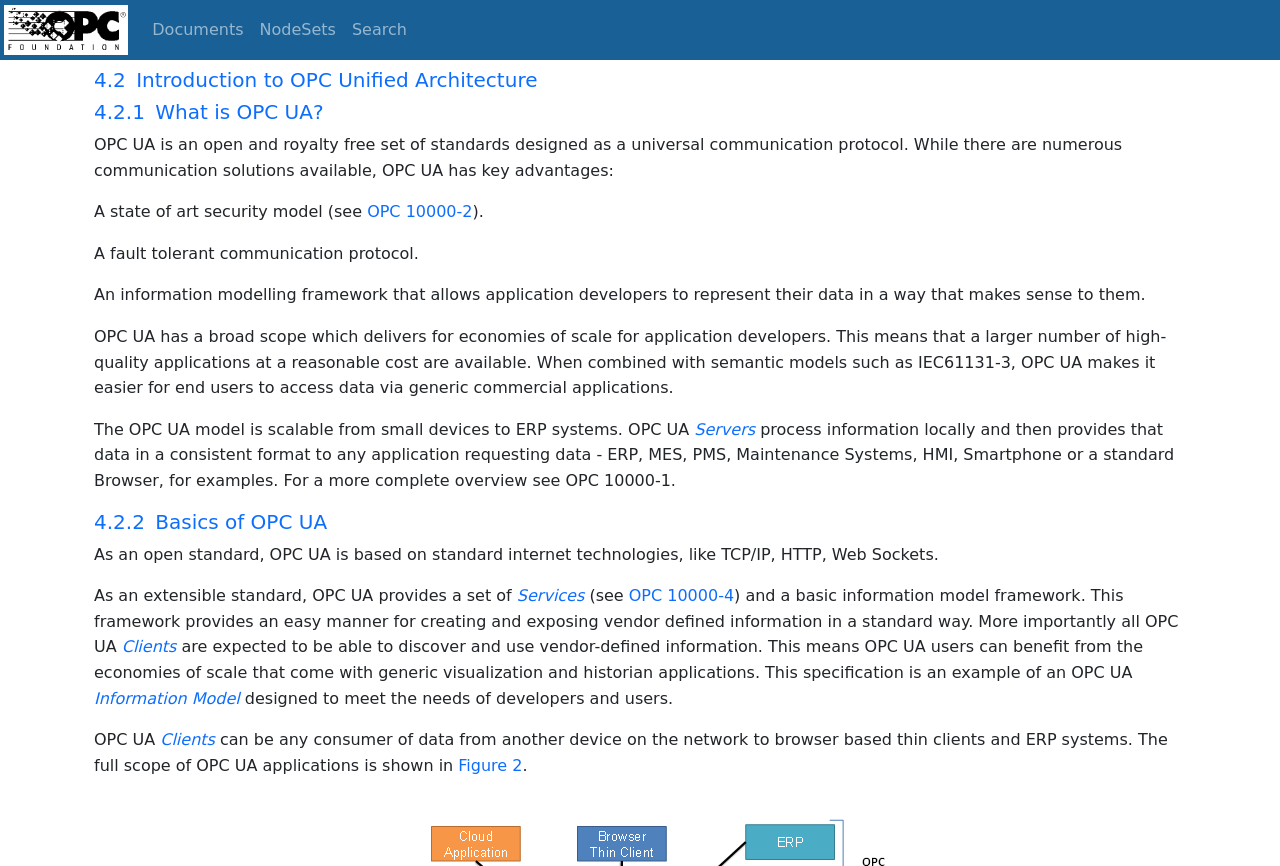Provide an in-depth caption for the contents of the webpage.

The webpage is about PLC Model based on IEC 61131-3, specifically introducing OPC Unified Architecture. At the top left corner, there is an image of the OPC Foundation logo, accompanied by a link to the OPC Foundation website. Below this, there are three links: "Documents", "NodeSets", and "Search", which are aligned horizontally.

The main content of the webpage is divided into sections, each with a heading link. The first section is "4.2 Introduction to OPC Unified Architecture", which provides an overview of OPC UA. Below this, there is a paragraph of text explaining the benefits of OPC UA, including its state-of-the-art security model, fault-tolerant communication protocol, and information modeling framework.

The next section is "4.2.1 What is OPC UA?", which provides more details about OPC UA. This section includes several paragraphs of text, with links to related topics such as "OPC 10000-2" and "Servers". The text explains the scalability of OPC UA, its ability to provide data in a consistent format, and its use of standard internet technologies.

The following section is "4.2.2 Basics of OPC UA", which delves deeper into the basics of OPC UA. This section includes more paragraphs of text, with links to "Services" and "OPC 10000-4". The text explains the extensibility of OPC UA, its information model framework, and its ability to provide vendor-defined information in a standard way.

Finally, there is a section that discusses OPC UA clients, which can be any consumer of data from another device on the network. This section includes a link to "Figure 2", which likely illustrates the scope of OPC UA applications.